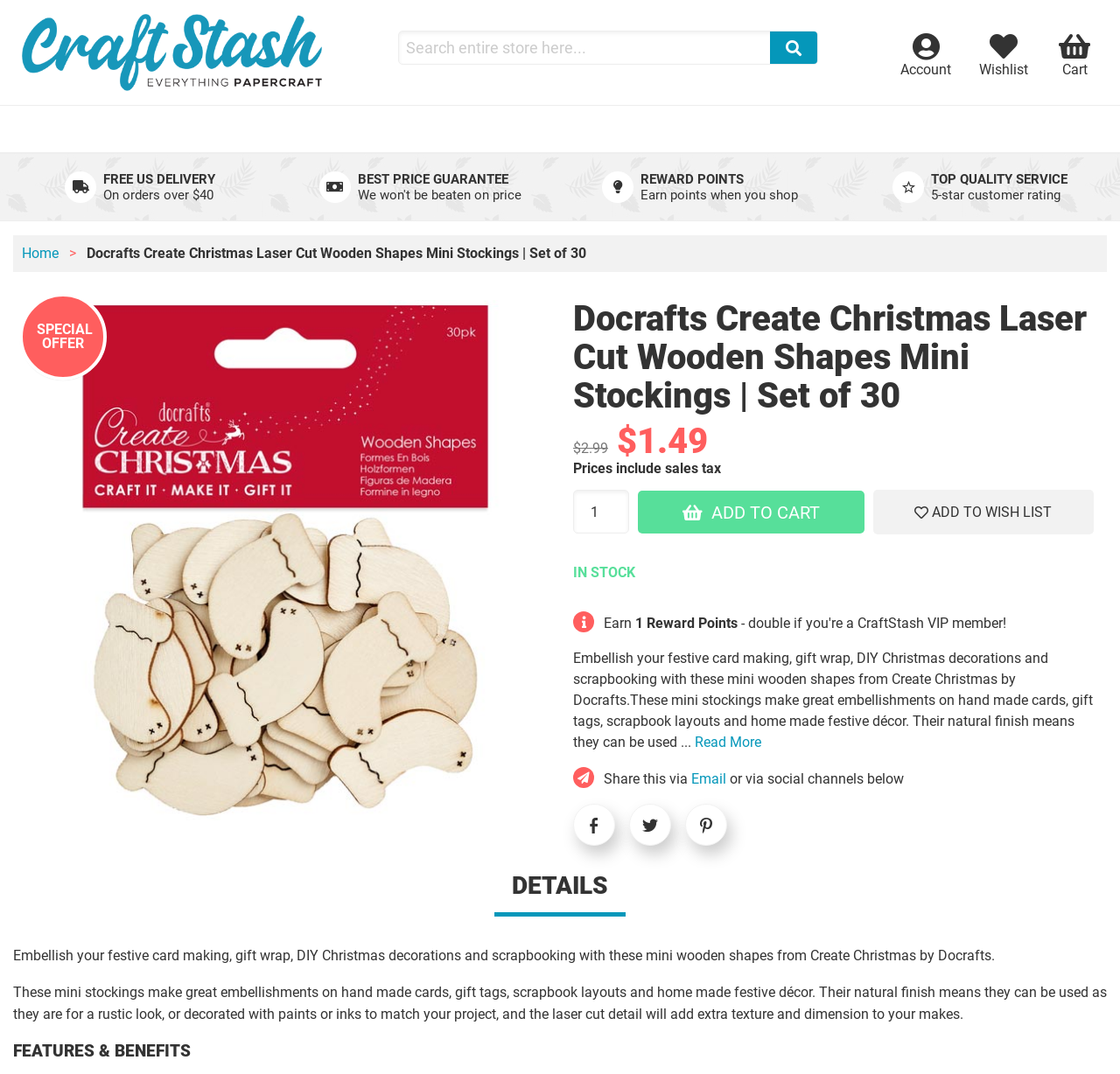What is the purpose of the mini wooden shapes?
Examine the screenshot and reply with a single word or phrase.

Embellish festive card making, gift wrap, DIY Christmas decorations and scrapbooking